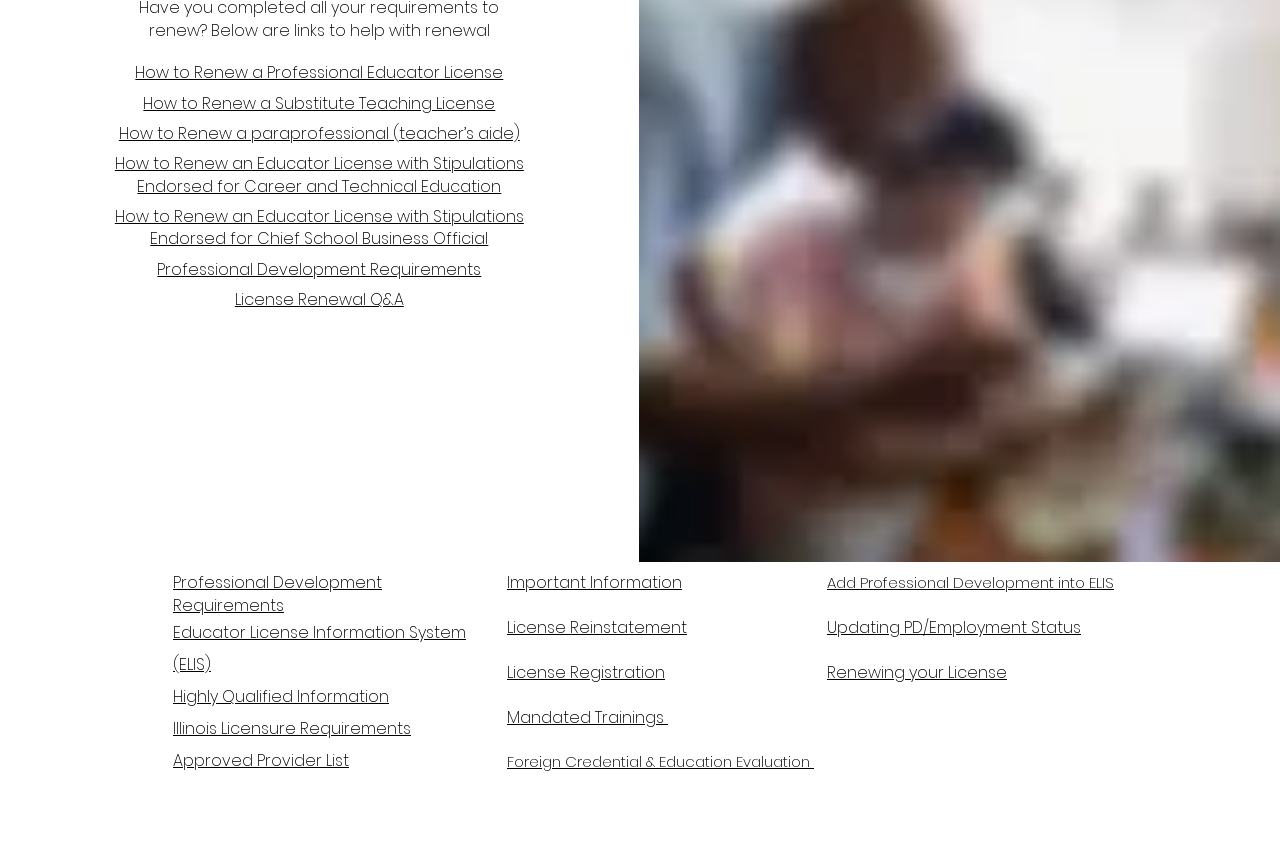Where is the 'Professional Development Requirements' link located?
Based on the visual information, provide a detailed and comprehensive answer.

The 'Professional Development Requirements' link appears twice on the webpage, once in the top section with bounding box coordinates [0.123, 0.305, 0.376, 0.332] and again in the bottom section with coordinates [0.135, 0.675, 0.298, 0.729].